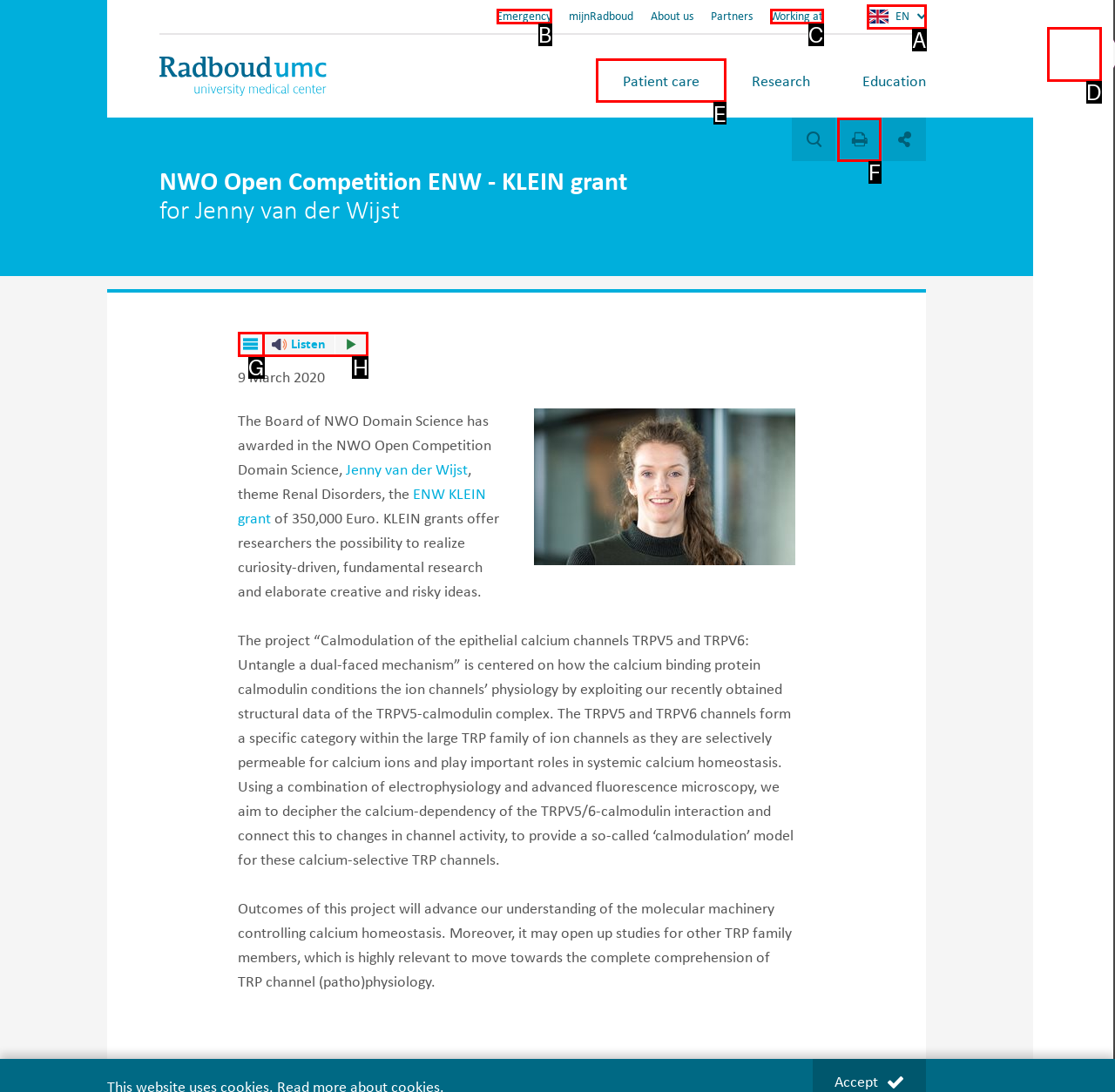Identify the letter of the option to click in order to Visit Teline V website. Answer with the letter directly.

None